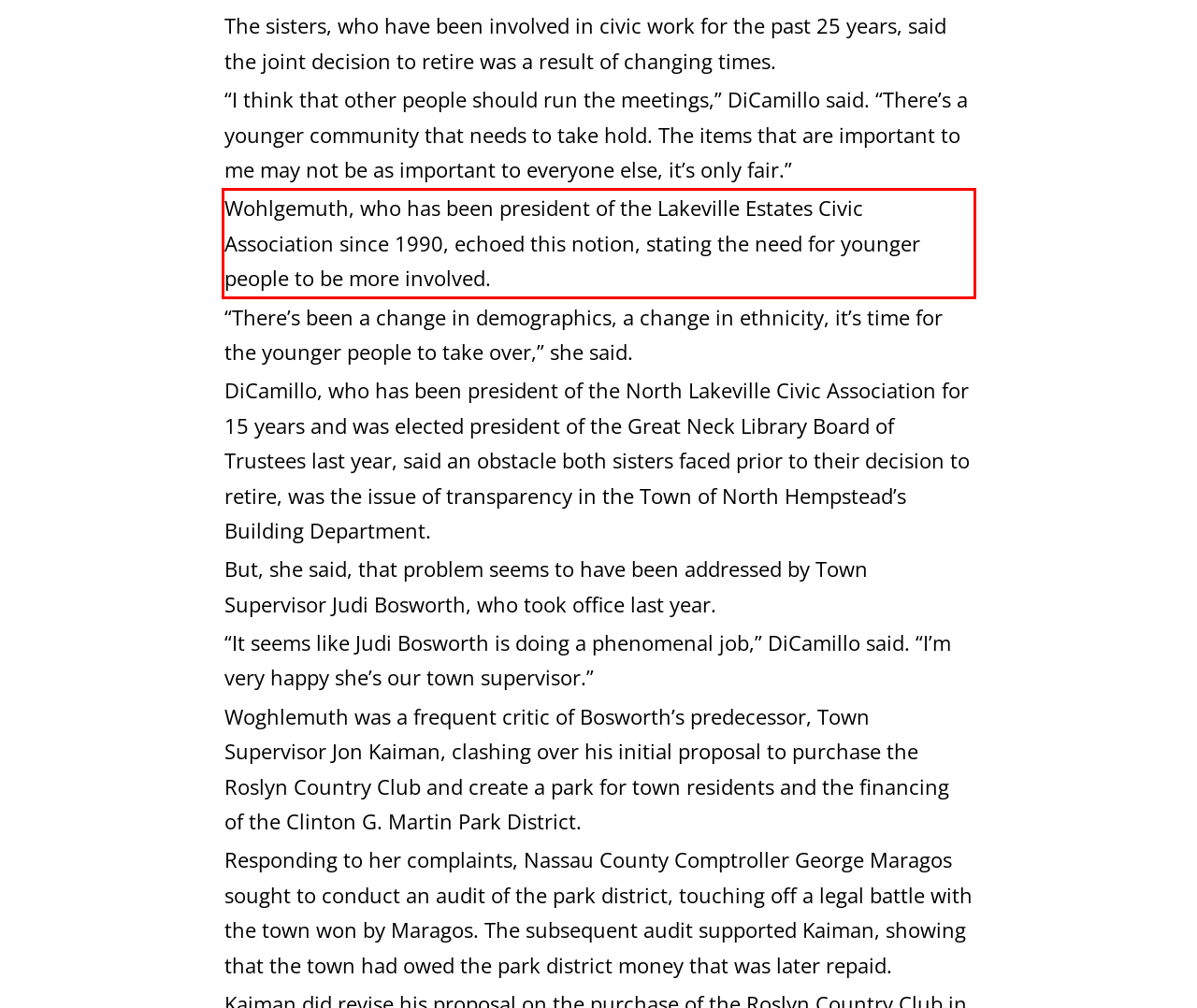Look at the provided screenshot of the webpage and perform OCR on the text within the red bounding box.

Wohlgemuth, who has been president of the Lakeville Estates Civic Association since 1990, echoed this notion, stating the need for younger people to be more involved.